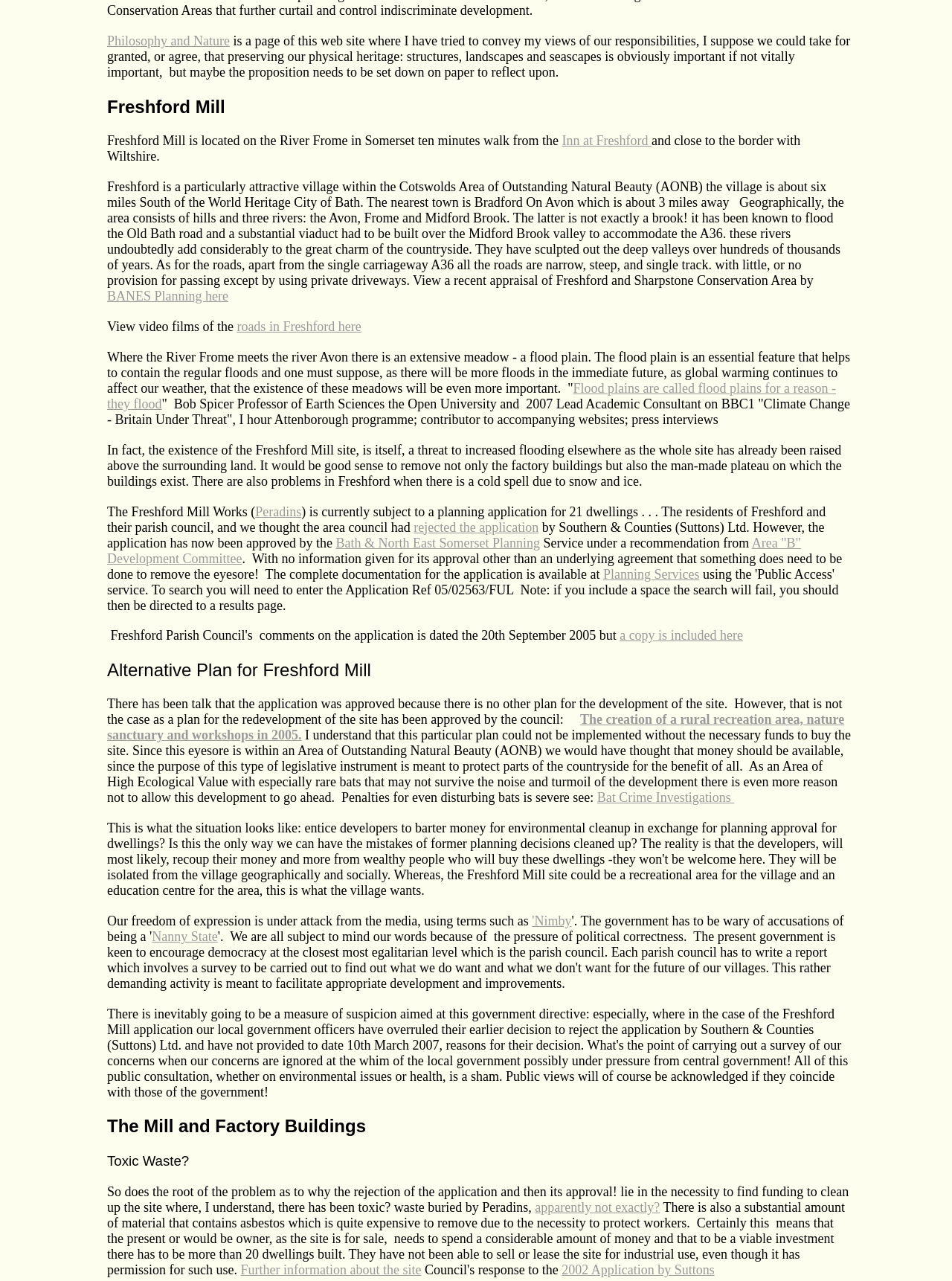Specify the bounding box coordinates of the element's area that should be clicked to execute the given instruction: "View video films of the roads in Freshford here". The coordinates should be four float numbers between 0 and 1, i.e., [left, top, right, bottom].

[0.249, 0.249, 0.38, 0.261]